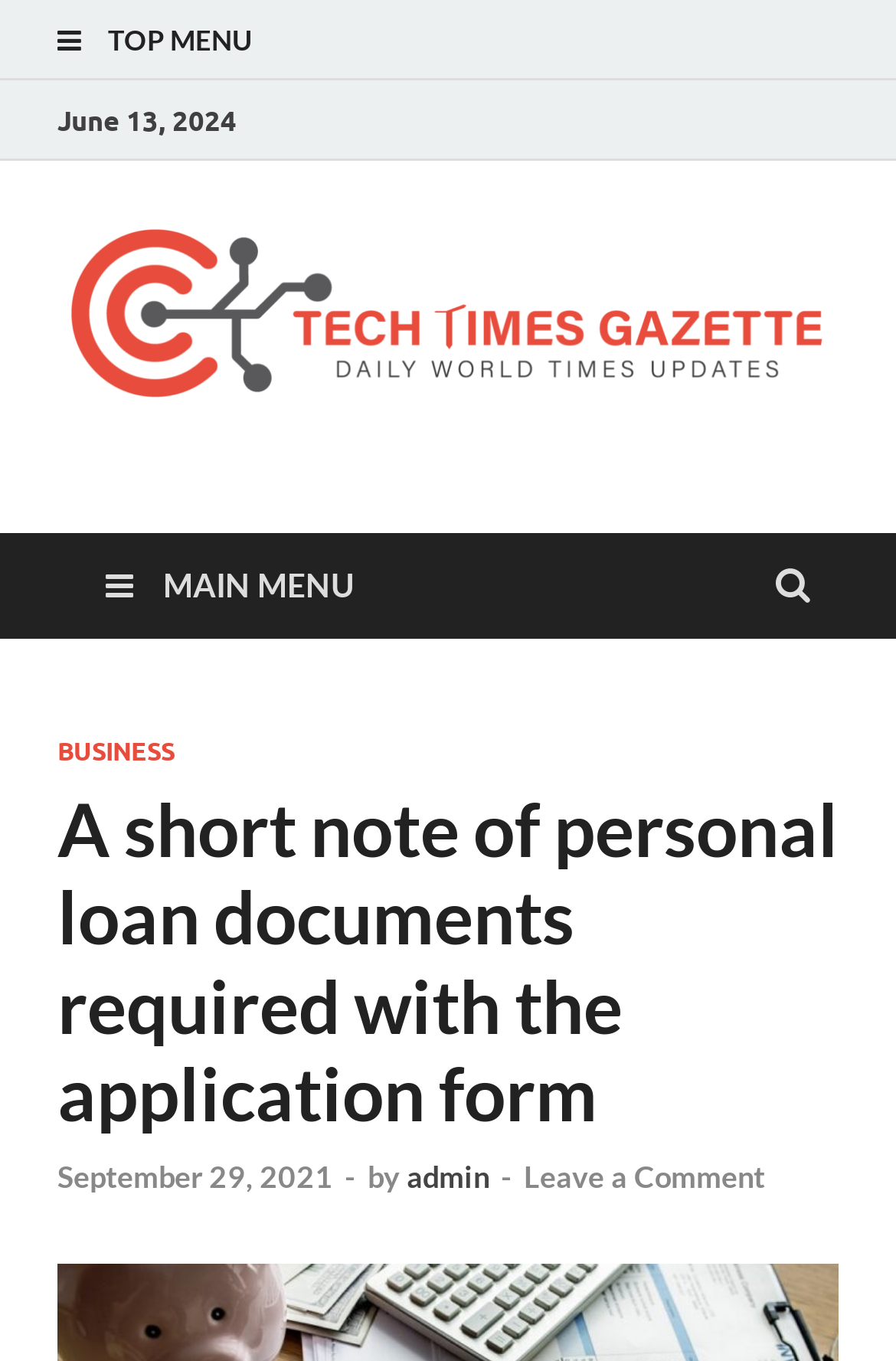Find the bounding box coordinates of the area that needs to be clicked in order to achieve the following instruction: "learn about GFM-P PVC Waterproof Membrane". The coordinates should be specified as four float numbers between 0 and 1, i.e., [left, top, right, bottom].

None